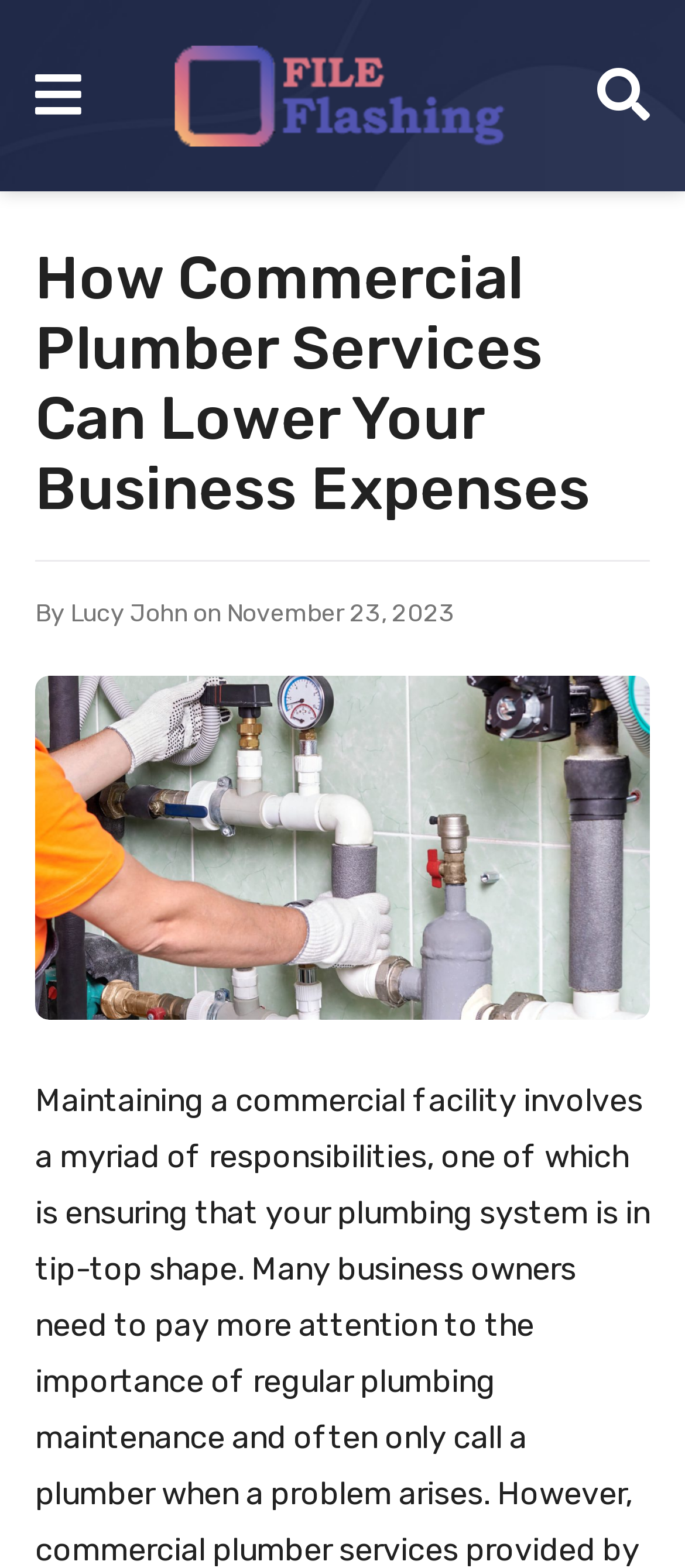Bounding box coordinates are to be given in the format (top-left x, top-left y, bottom-right x, bottom-right y). All values must be floating point numbers between 0 and 1. Provide the bounding box coordinate for the UI element described as: alt="Flashing File Logo"

[0.246, 0.074, 0.754, 0.099]